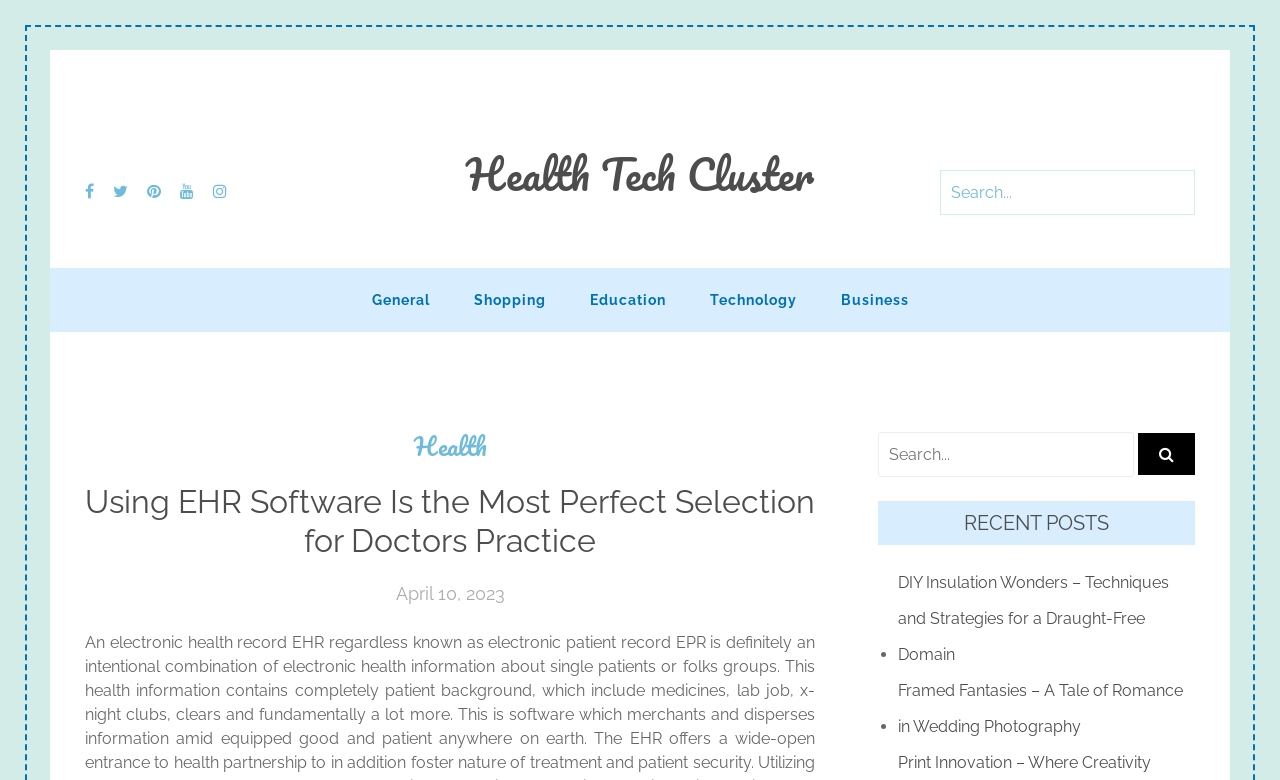Please mark the bounding box coordinates of the area that should be clicked to carry out the instruction: "Click the button to search".

[0.889, 0.556, 0.934, 0.609]